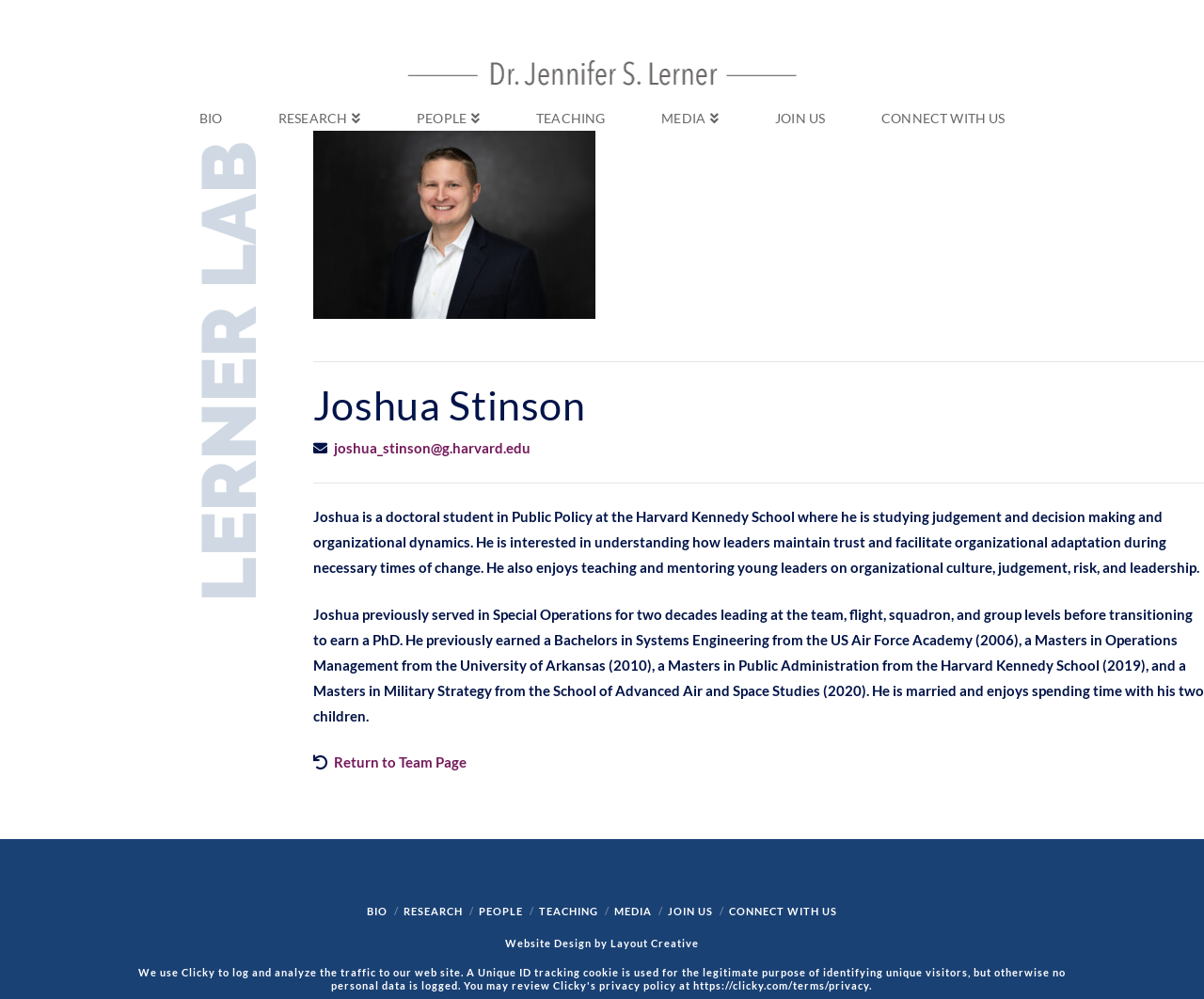Please pinpoint the bounding box coordinates for the region I should click to adhere to this instruction: "Search for articles".

None